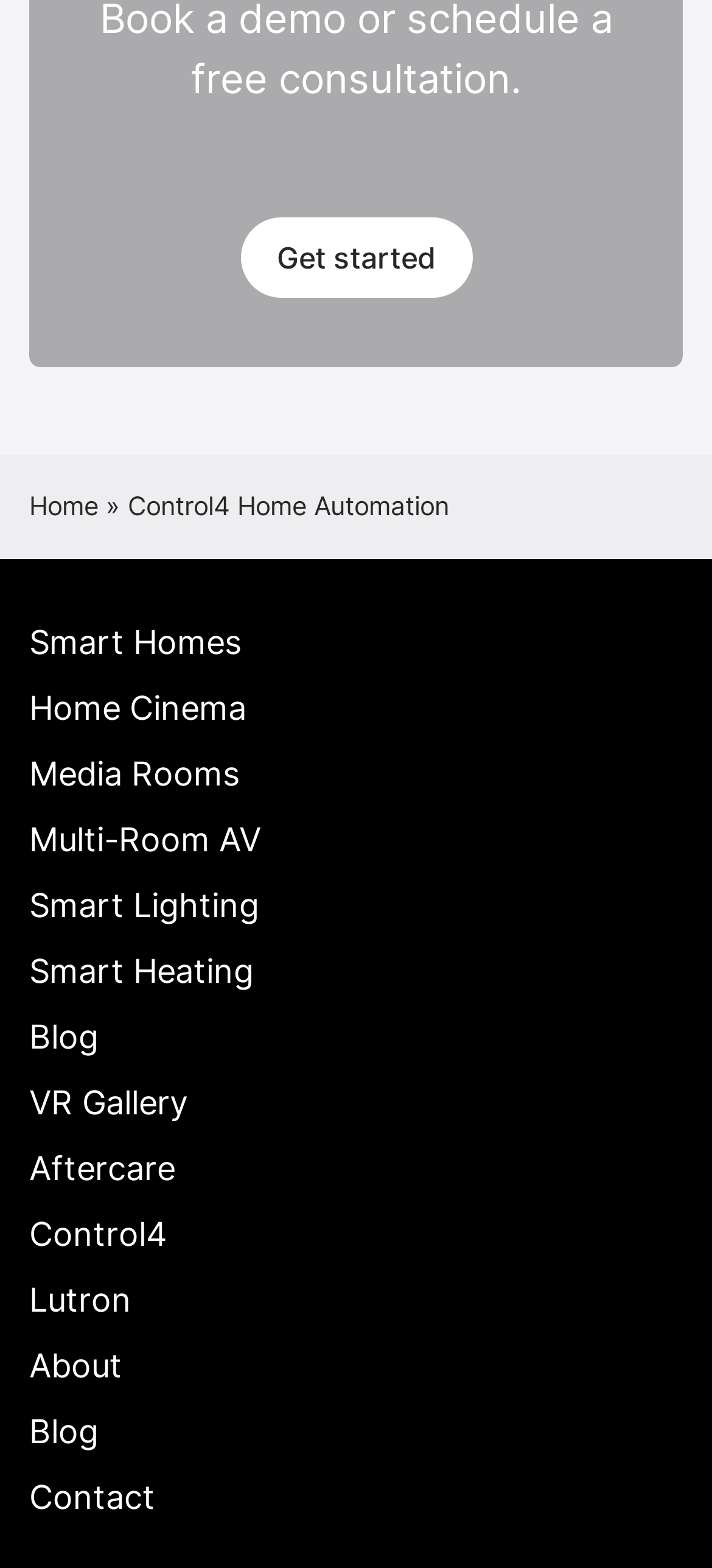Answer this question using a single word or a brief phrase:
What is the last link in the navigation breadcrumbs?

Contact